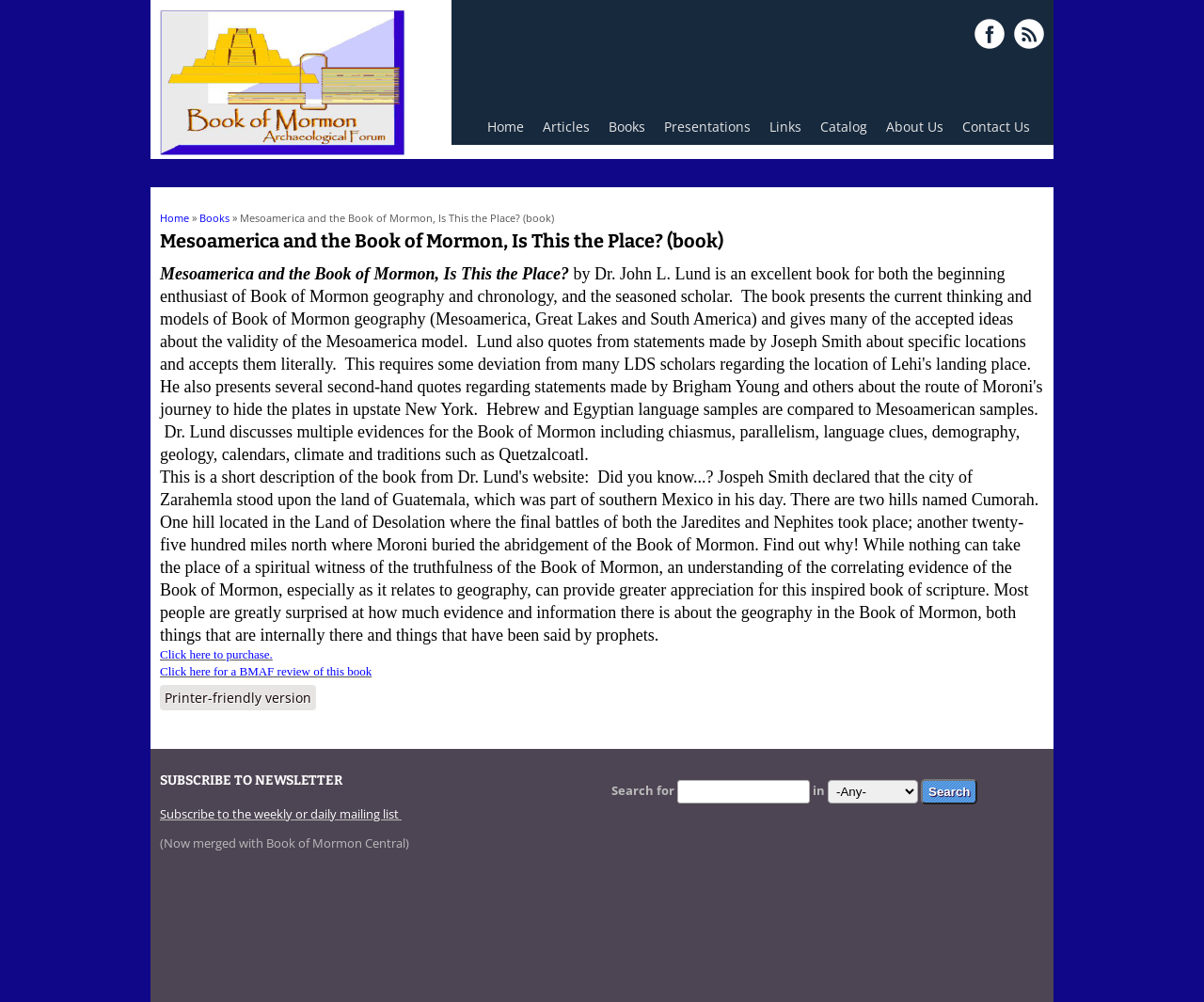Extract the primary header of the webpage and generate its text.

Mesoamerica and the Book of Mormon, Is This the Place? (book)